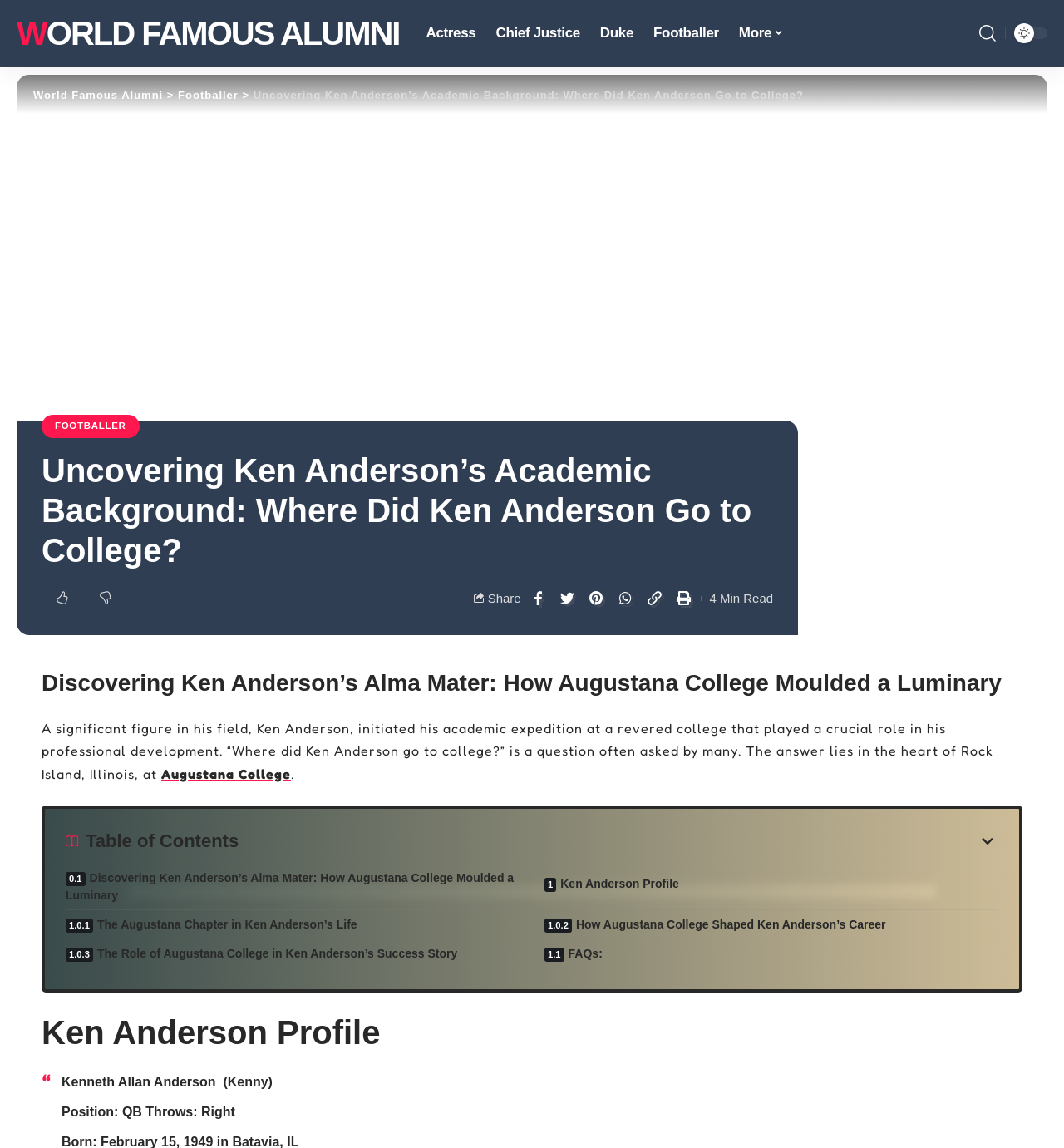Pinpoint the bounding box coordinates of the element you need to click to execute the following instruction: "Go back to top". The bounding box should be represented by four float numbers between 0 and 1, in the format [left, top, right, bottom].

[0.953, 0.883, 0.984, 0.912]